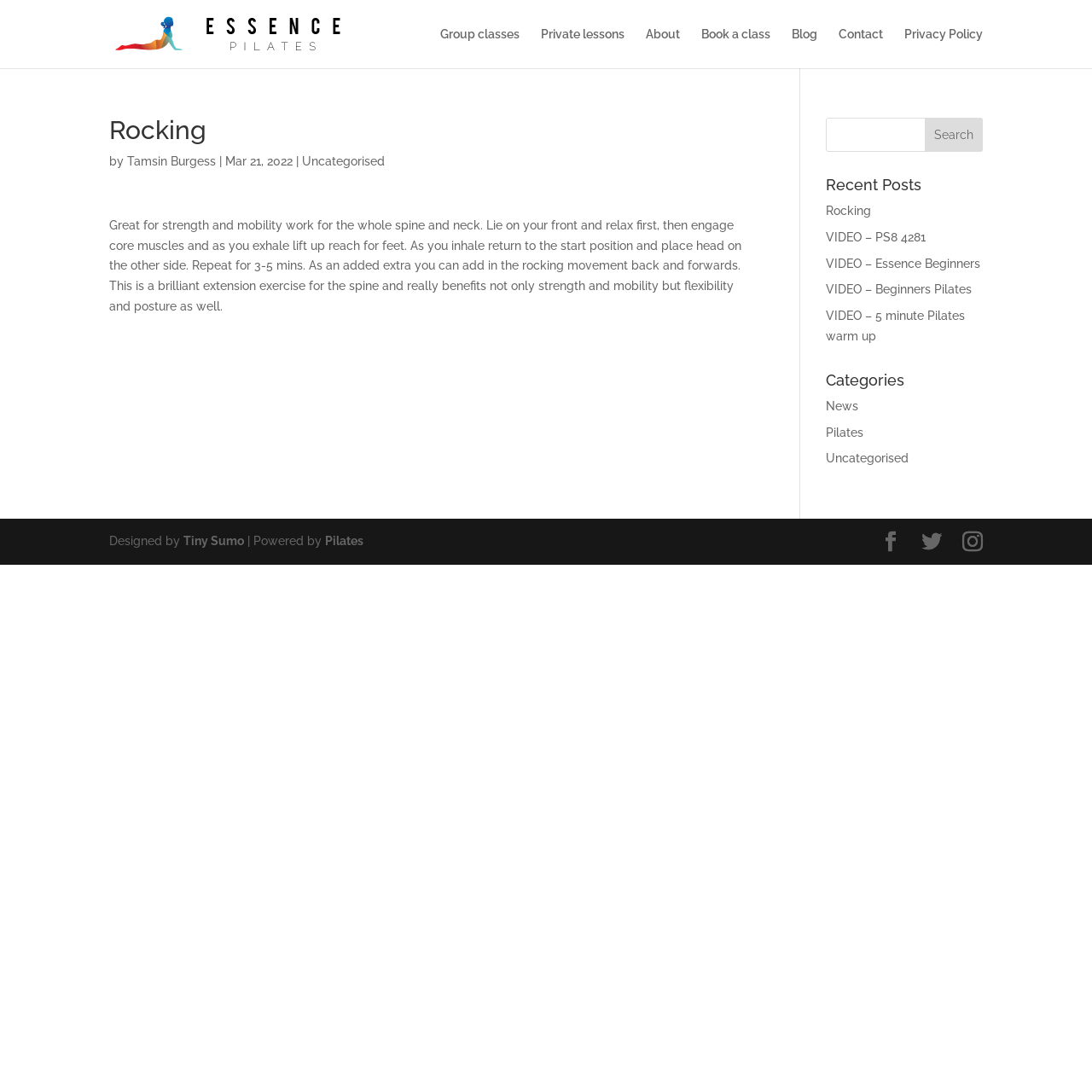Please identify the bounding box coordinates of the element on the webpage that should be clicked to follow this instruction: "Read the 'Rocking' article". The bounding box coordinates should be given as four float numbers between 0 and 1, formatted as [left, top, right, bottom].

[0.1, 0.108, 0.689, 0.31]